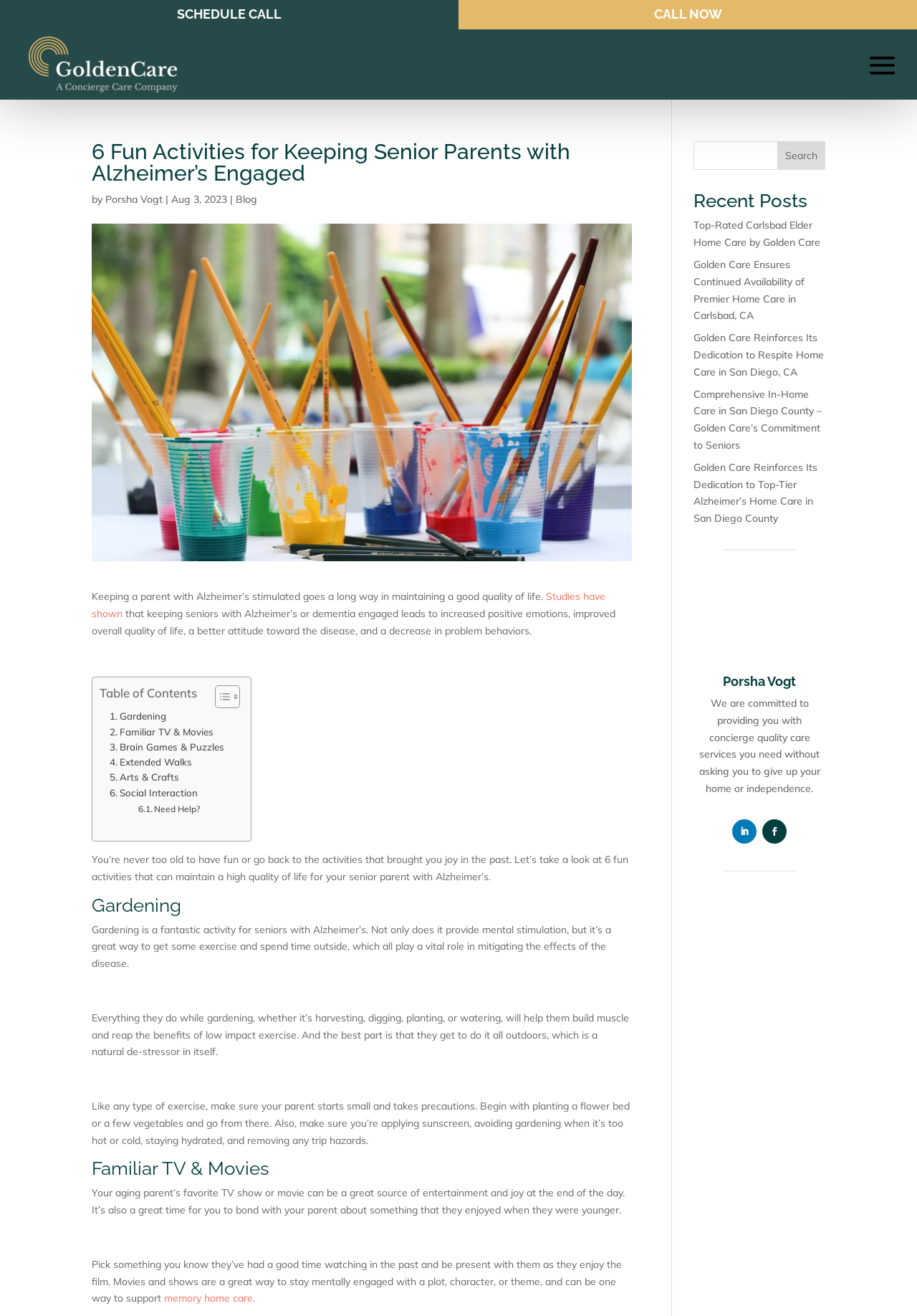Locate the bounding box coordinates of the clickable region necessary to complete the following instruction: "Search for something". Provide the coordinates in the format of four float numbers between 0 and 1, i.e., [left, top, right, bottom].

[0.756, 0.108, 0.9, 0.129]